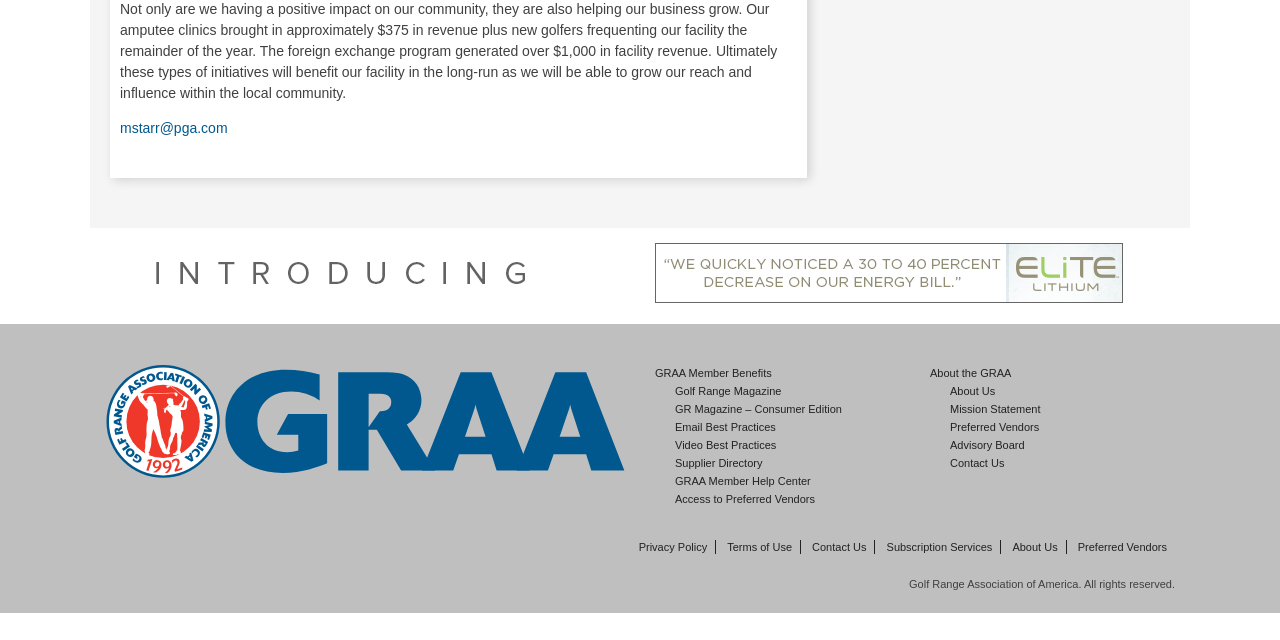Extract the bounding box coordinates of the UI element described: "GRAA Member Benefits". Provide the coordinates in the format [left, top, right, bottom] with values ranging from 0 to 1.

[0.512, 0.573, 0.603, 0.592]